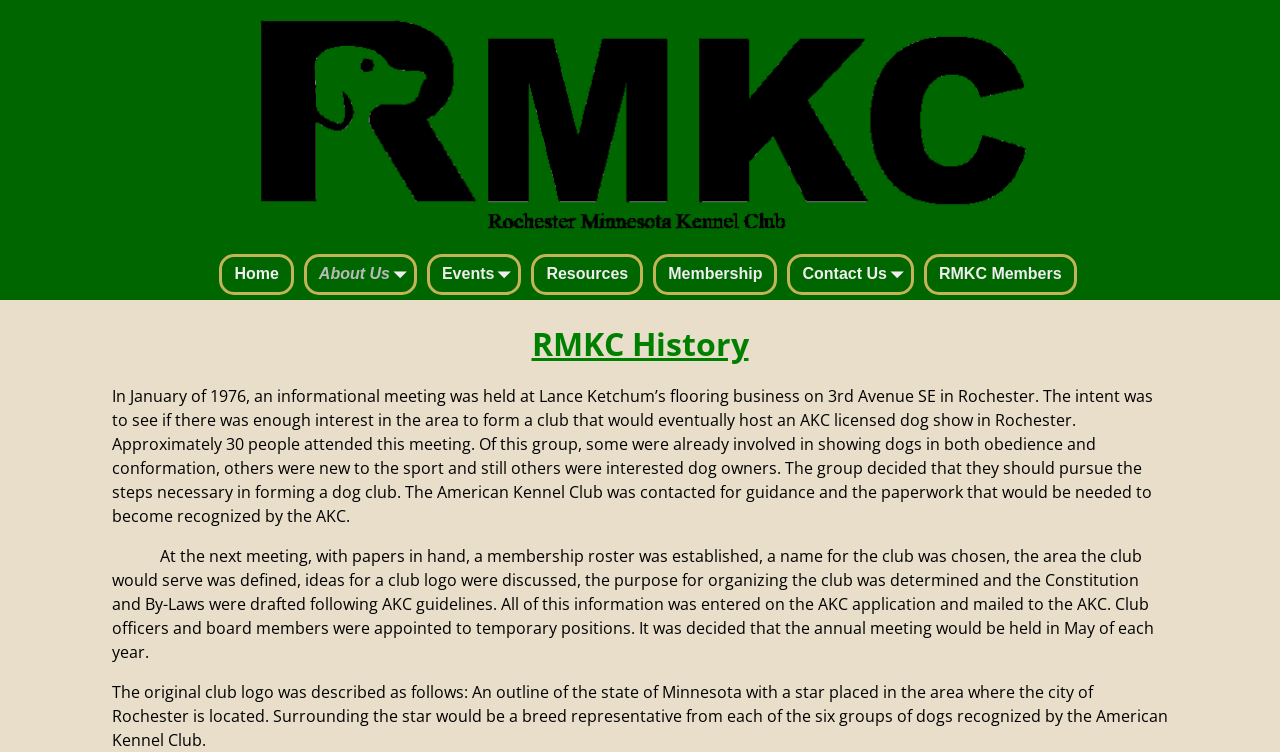Extract the bounding box of the UI element described as: "About Us".

[0.237, 0.338, 0.326, 0.392]